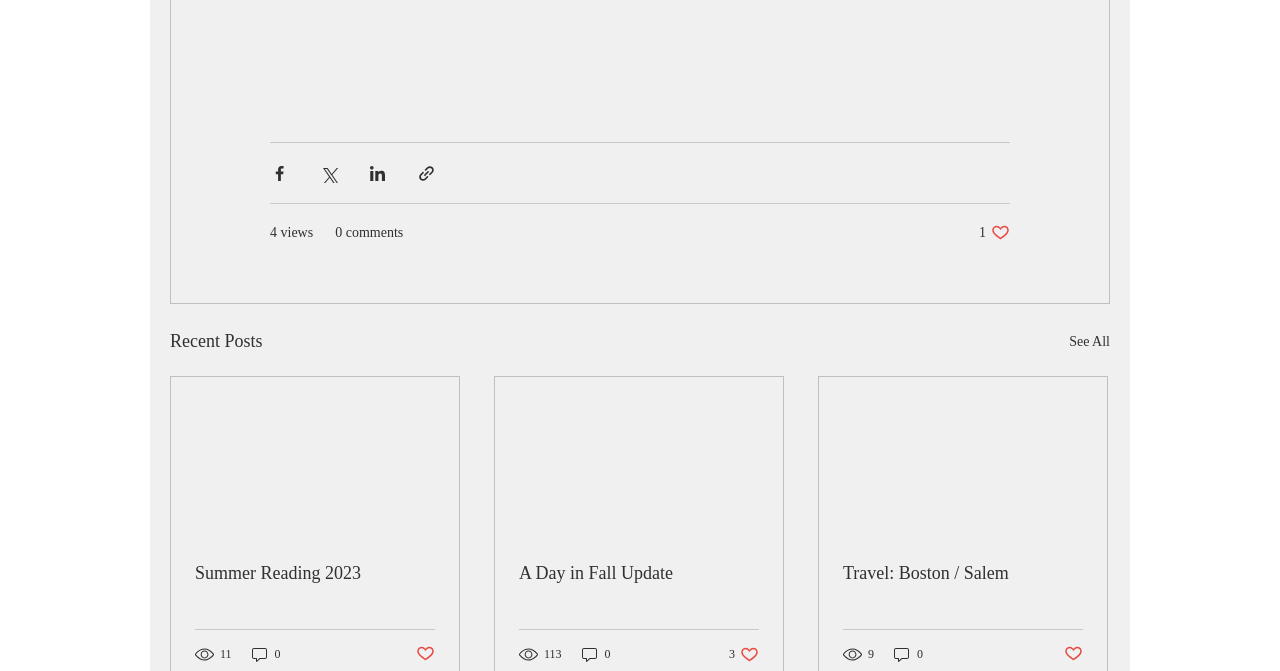Show me the bounding box coordinates of the clickable region to achieve the task as per the instruction: "See all recent posts".

[0.835, 0.488, 0.867, 0.531]